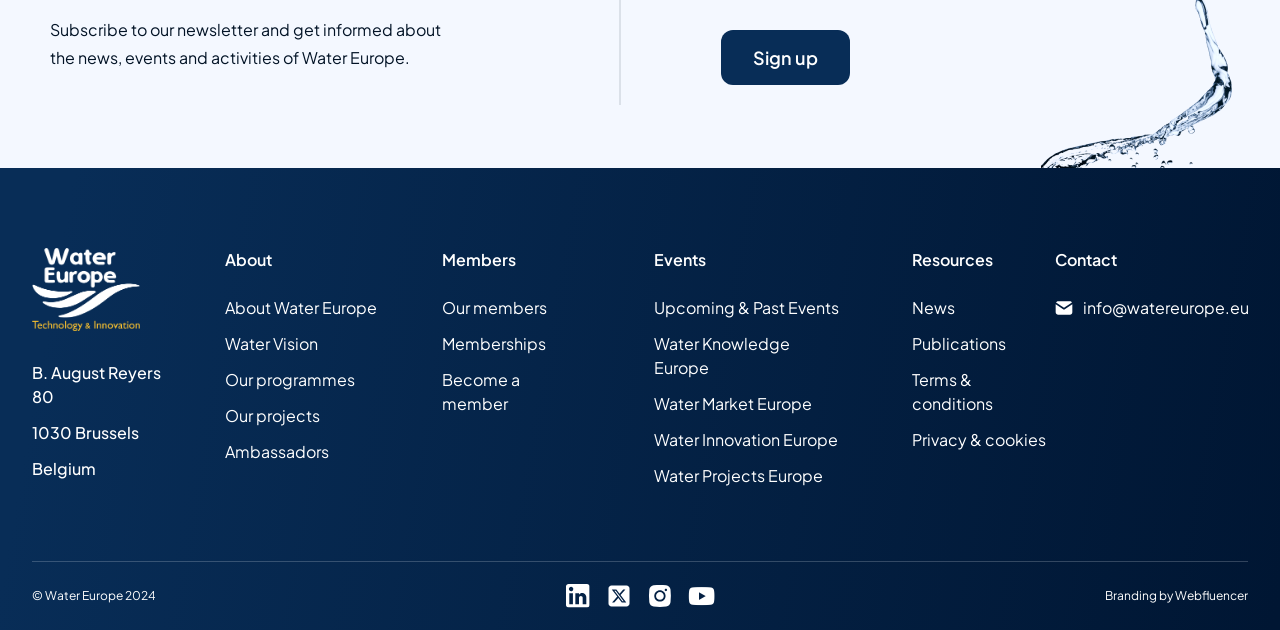What is the copyright information on the webpage?
Please provide a single word or phrase in response based on the screenshot.

Water Europe 2024